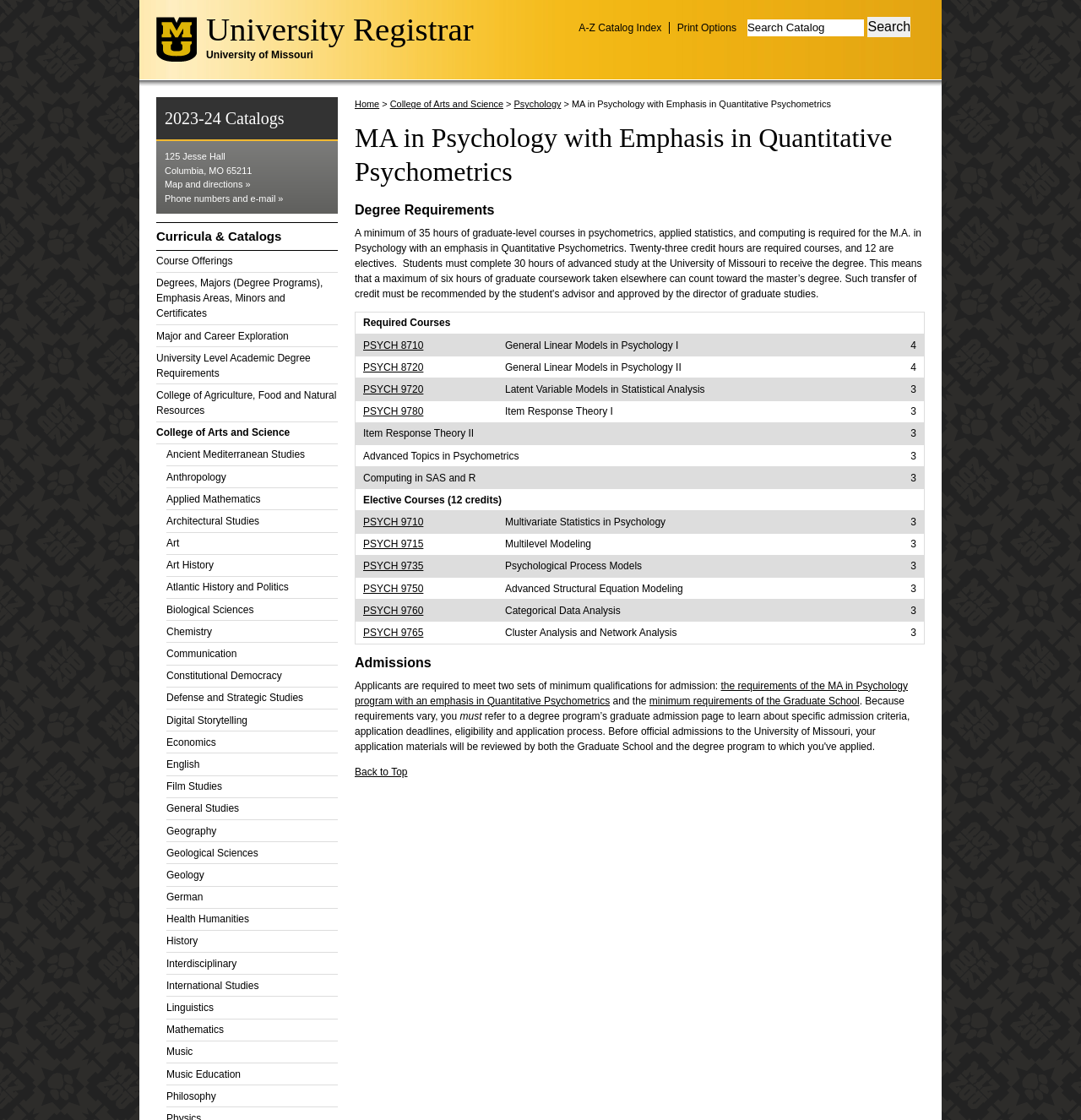Indicate the bounding box coordinates of the clickable region to achieve the following instruction: "Explore MA in Psychology with Emphasis in Quantitative Psychometrics."

[0.529, 0.089, 0.769, 0.098]